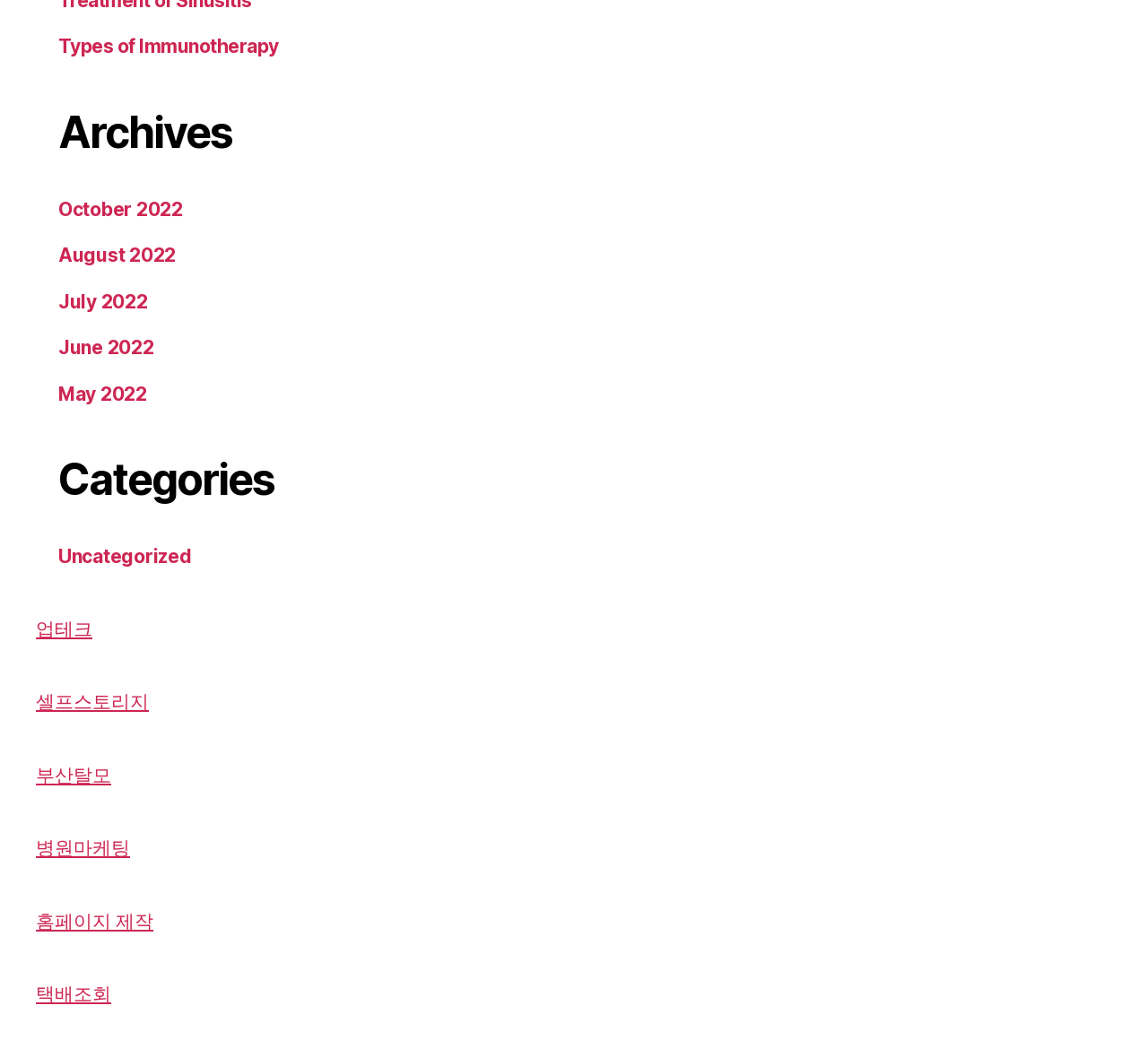Please specify the bounding box coordinates of the clickable region necessary for completing the following instruction: "Go to October 2022". The coordinates must consist of four float numbers between 0 and 1, i.e., [left, top, right, bottom].

[0.051, 0.189, 0.159, 0.21]